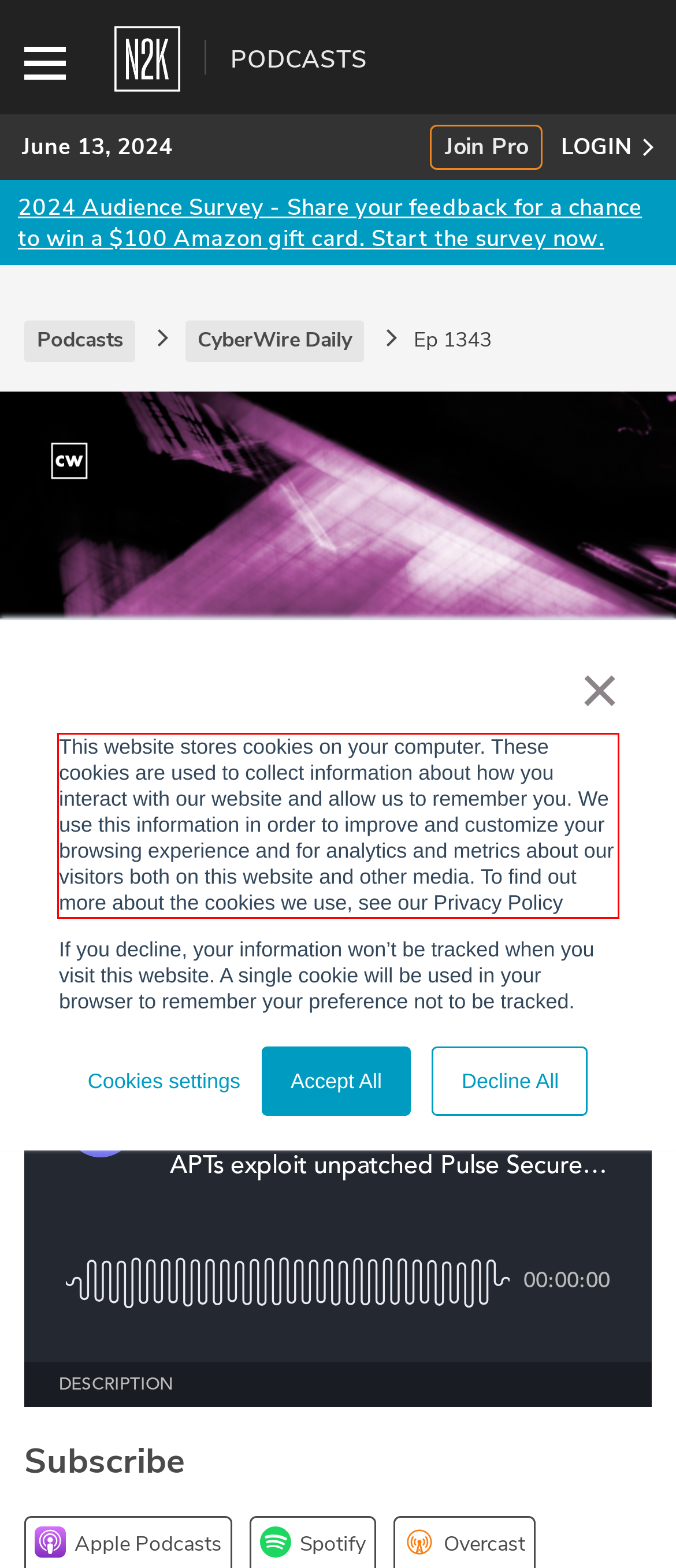From the provided screenshot, extract the text content that is enclosed within the red bounding box.

This website stores cookies on your computer. These cookies are used to collect information about how you interact with our website and allow us to remember you. We use this information in order to improve and customize your browsing experience and for analytics and metrics about our visitors both on this website and other media. To find out more about the cookies we use, see our Privacy Policy